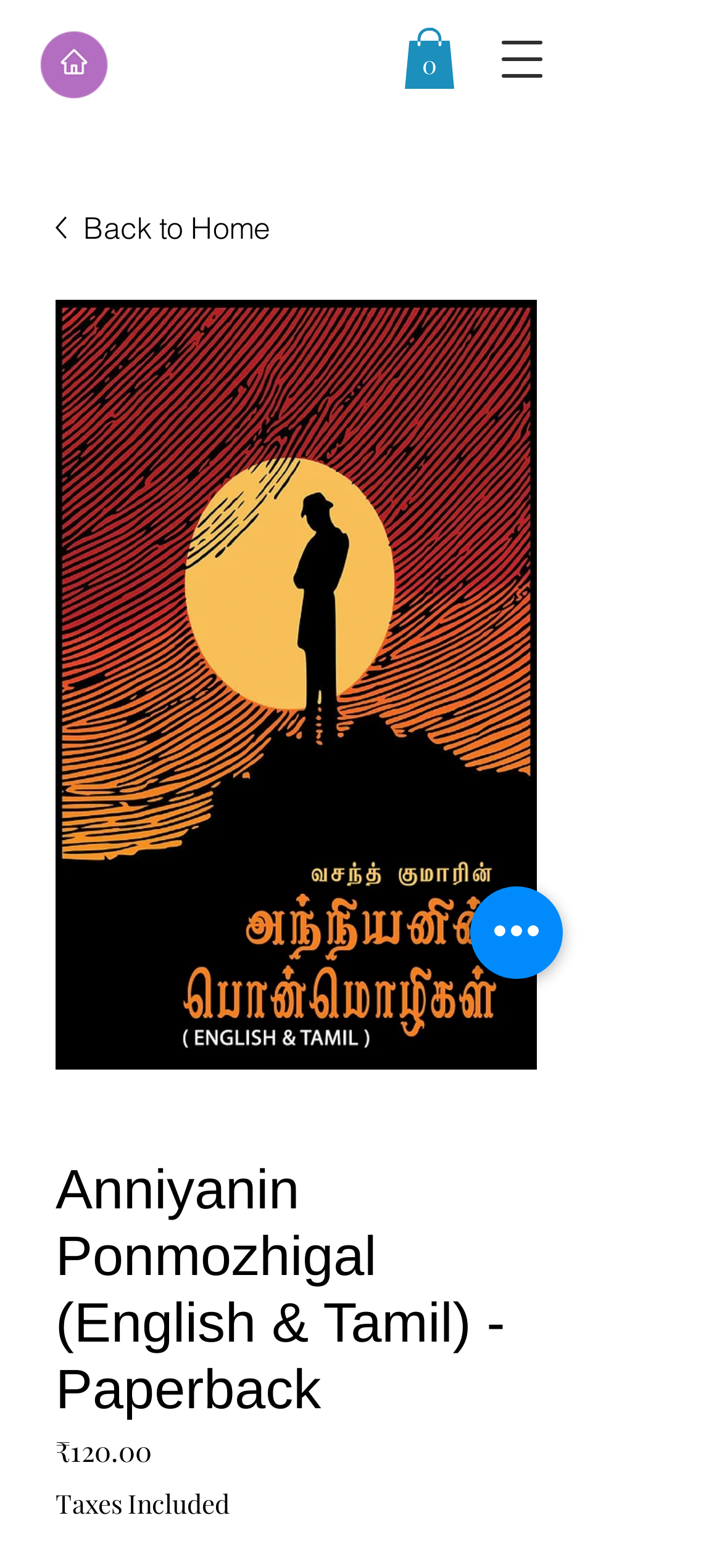Answer this question in one word or a short phrase: What is the purpose of the button at the top right corner?

Open navigation menu